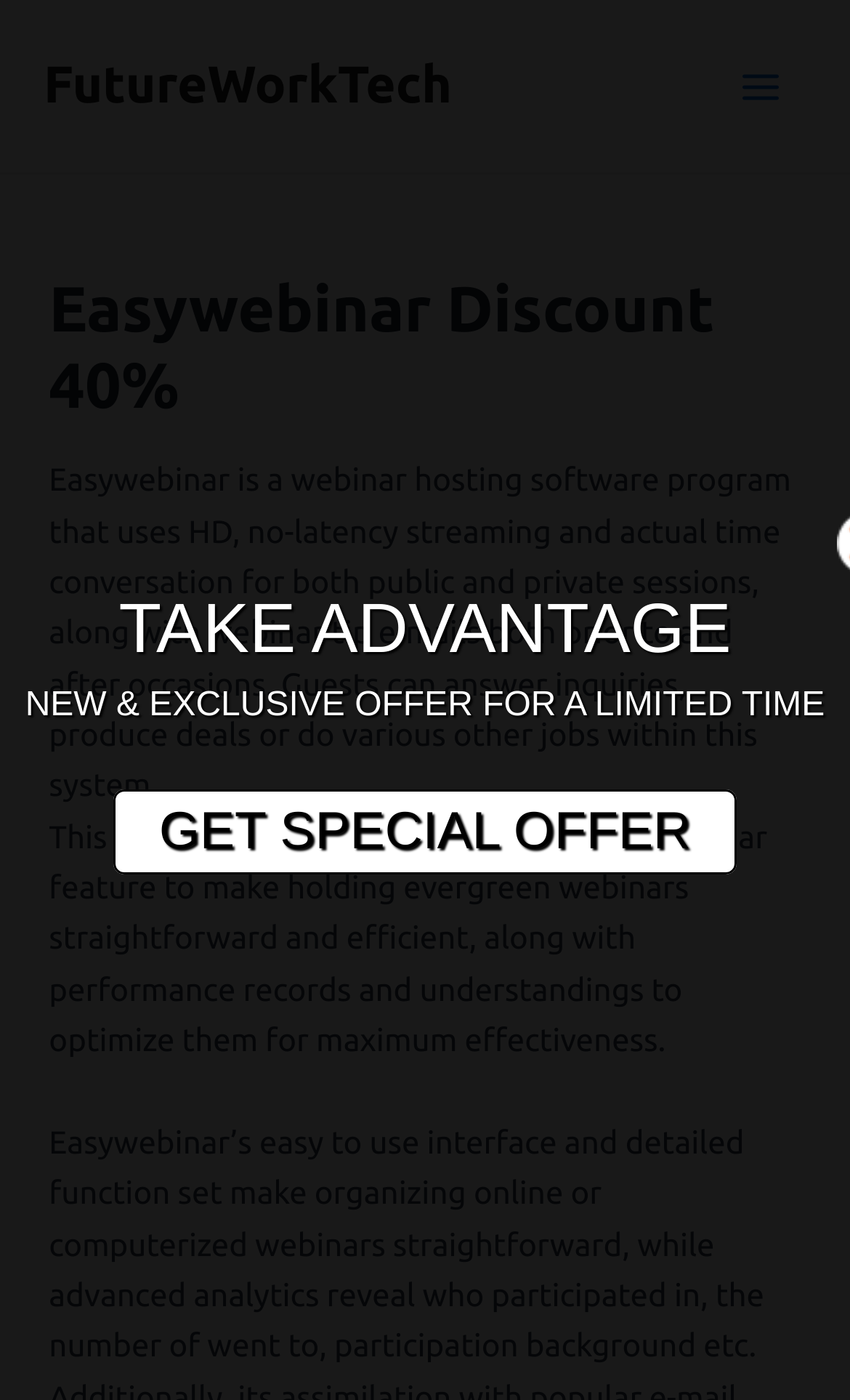Give a one-word or short phrase answer to this question: 
What is the call-to-action for the limited time offer?

GET SPECIAL OFFER